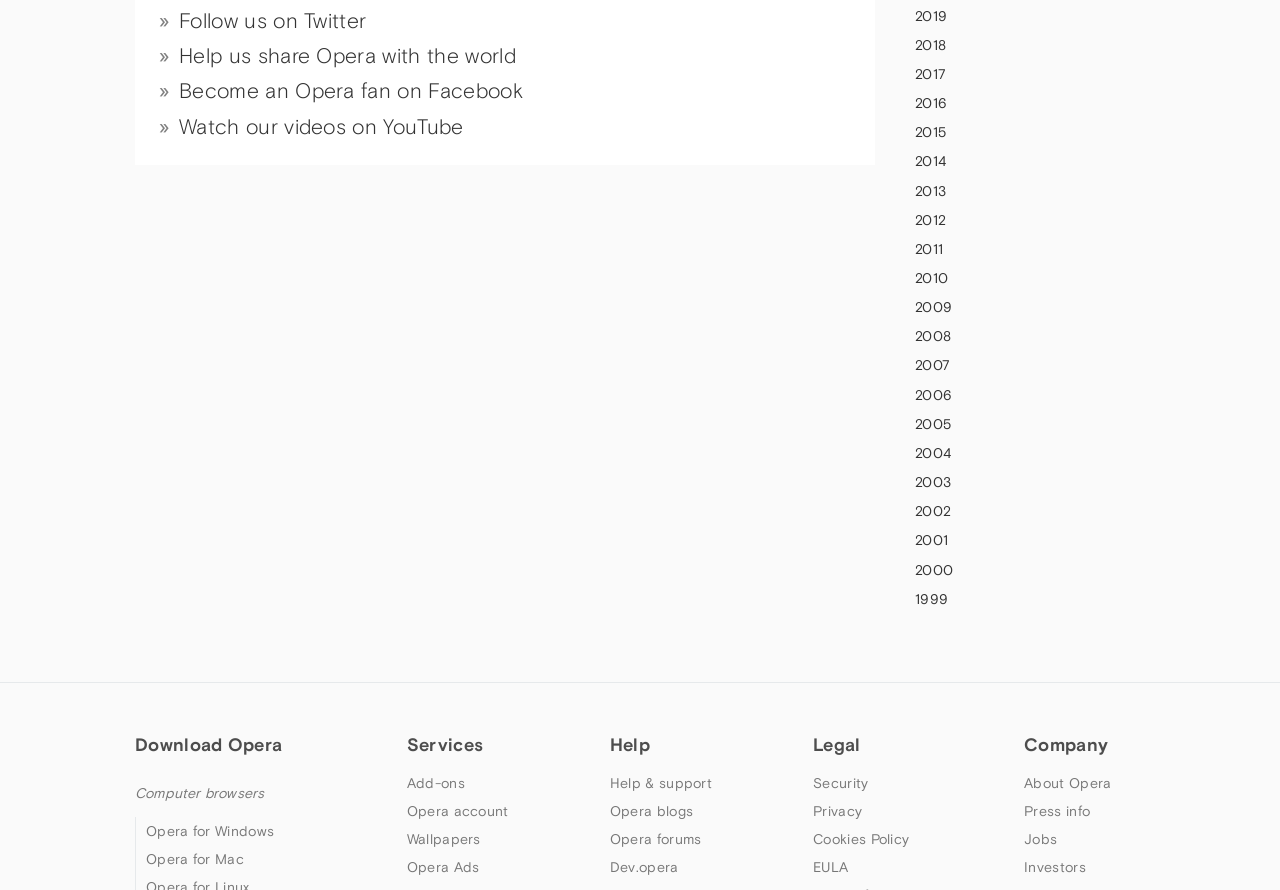Find the bounding box coordinates of the element to click in order to complete this instruction: "Watch our videos on YouTube". The bounding box coordinates must be four float numbers between 0 and 1, denoted as [left, top, right, bottom].

[0.14, 0.129, 0.362, 0.156]